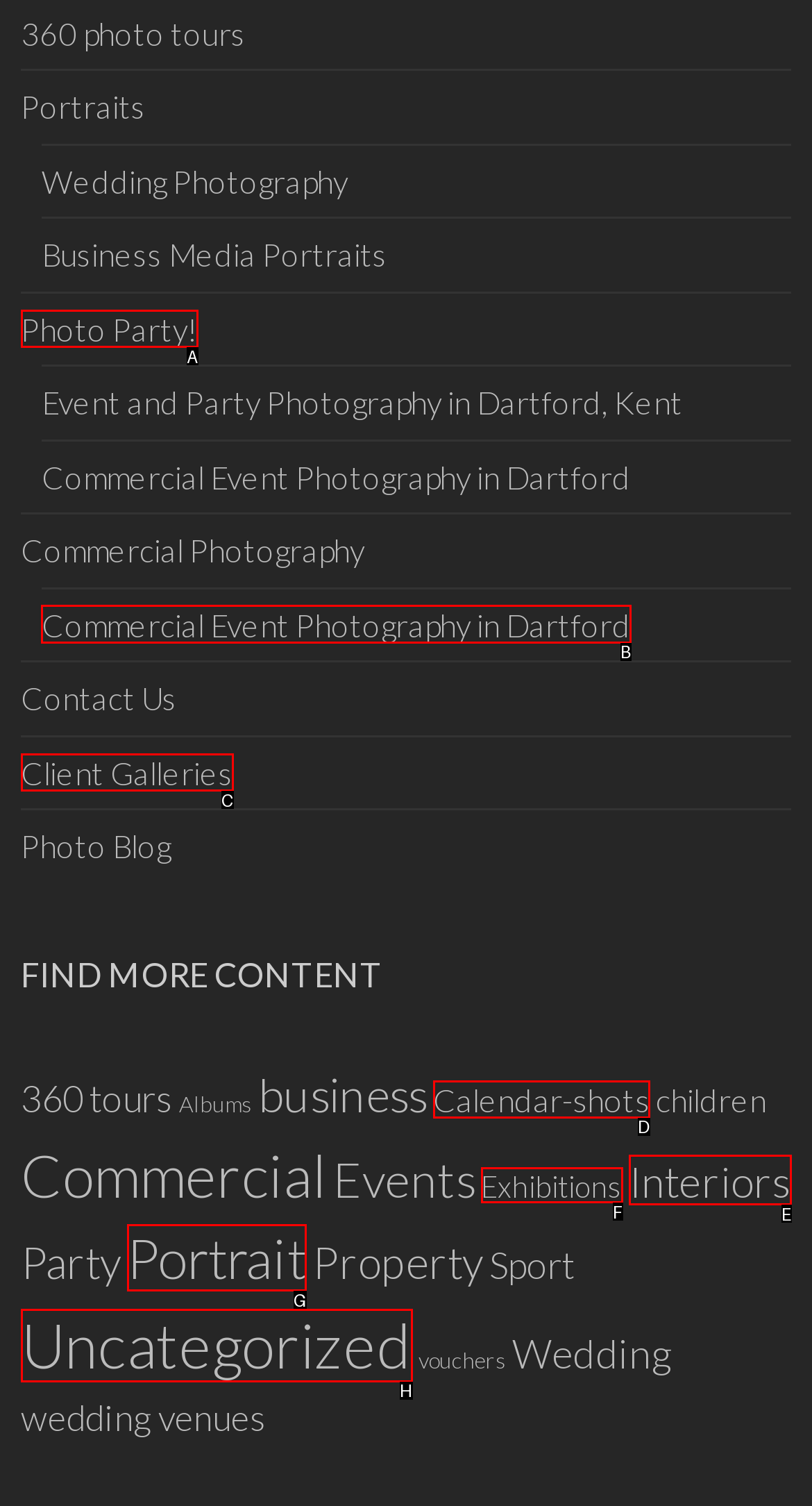Point out the letter of the HTML element you should click on to execute the task: Browse Commercial Event Photography in Dartford
Reply with the letter from the given options.

B